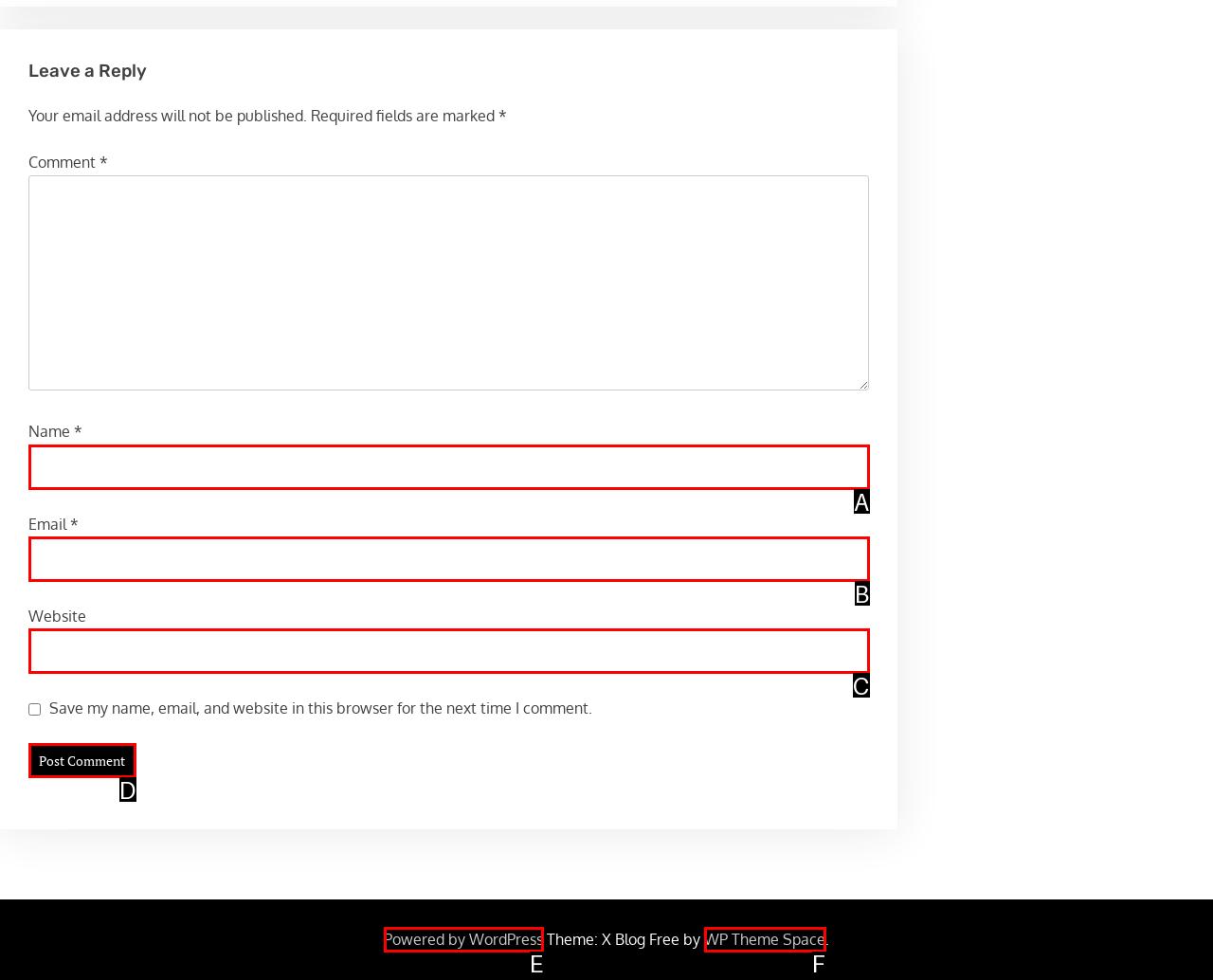Determine which HTML element matches the given description: parent_node: Email * aria-describedby="email-notes" name="email". Provide the corresponding option's letter directly.

B